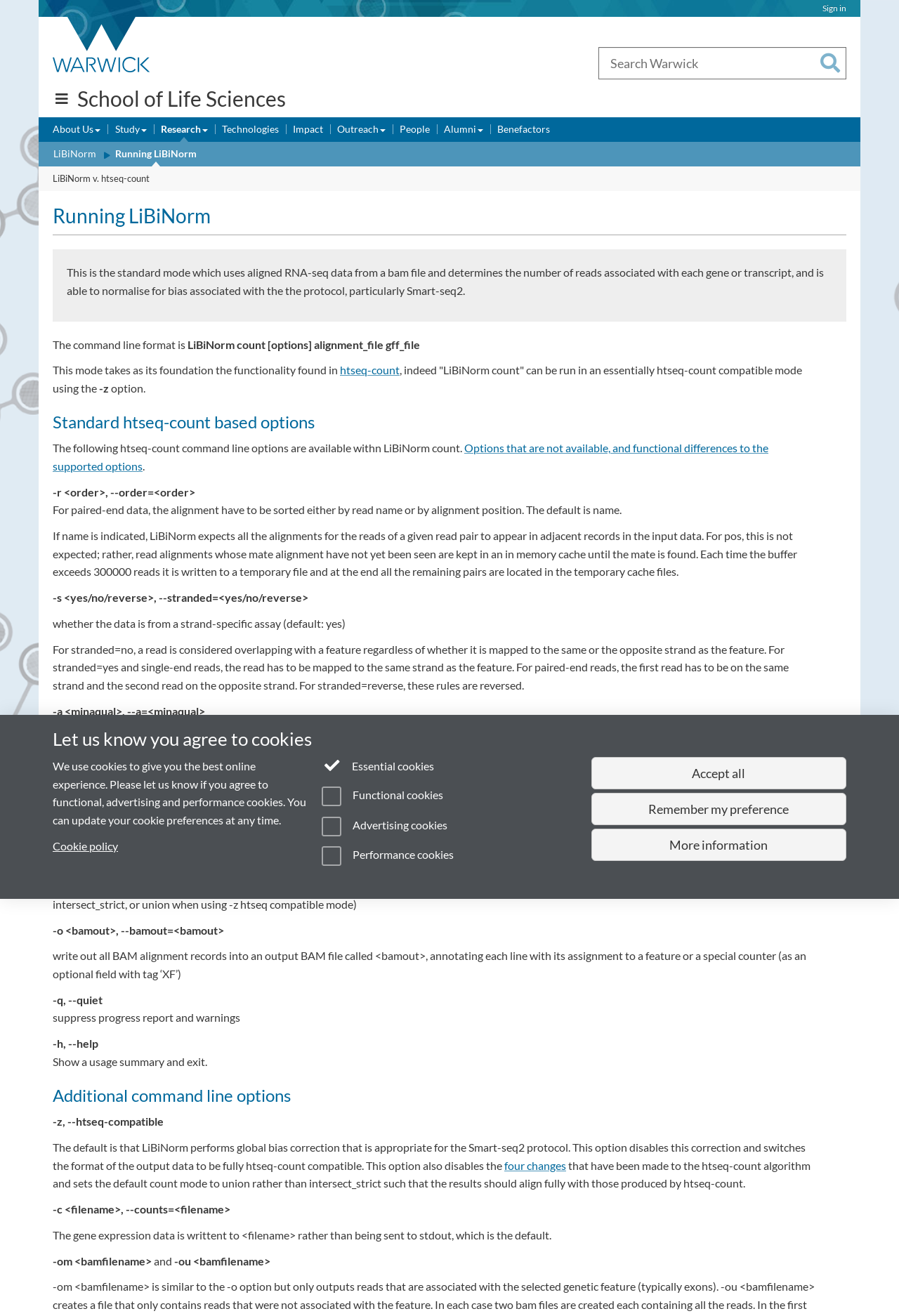Deliver a detailed narrative of the webpage's visual and textual elements.

The webpage is about LiBiNorm, a tool for RNA-seq data analysis. At the top, there is a utility bar with a "Sign in" link and a University of Warwick homepage link, accompanied by an image. Below this, there is a site links navigation section with links to "Study", "Research", "Business", "Alumni", "News", and "Engagement". 

To the right of the site links, there is a search bar with a "Search" button. Below the search bar, there is a "Quick links" link and a heading that reads "School of Life Sciences". 

The primary navigation section is located below the heading, with links to "About Us", "Study", "Research", "Technologies", "Impact", "Outreach", "People", "Alumni", and "Benefactors". Each of these links has a corresponding submenu button.

The secondary navigation section is located below the primary navigation, with a link to "LiBiNorm" and a generic element that reads "Running LiBiNorm". The tertiary navigation section is located below the secondary navigation, with a link to "LiBiNorm v. htseq-count".

The main content of the webpage is divided into several sections. The first section explains the standard mode of LiBiNorm, which uses aligned RNA-seq data from a bam file to determine the number of reads associated with each gene or transcript, and normalizes for bias associated with the protocol. 

The second section describes the command line format for running LiBiNorm, with an example command and options. The third section explains that LiBiNorm can be run in an essentially htseq-count compatible mode using the -z option.

The rest of the webpage is dedicated to explaining the various options available for LiBiNorm, including standard htseq-count based options, additional command line options, and their functions. These options include -r for specifying the order of paired-end data, -s for specifying whether the data is from a strand-specific assay, -a for specifying the minimum alignment quality, -t for specifying the feature type, -i for specifying the GFF attribute to be used as feature ID, -m for specifying the mode to handle reads overlapping more than one feature, -o for specifying the output BAM file, -q for suppressing progress reports and warnings, and -h for showing a usage summary and exiting.